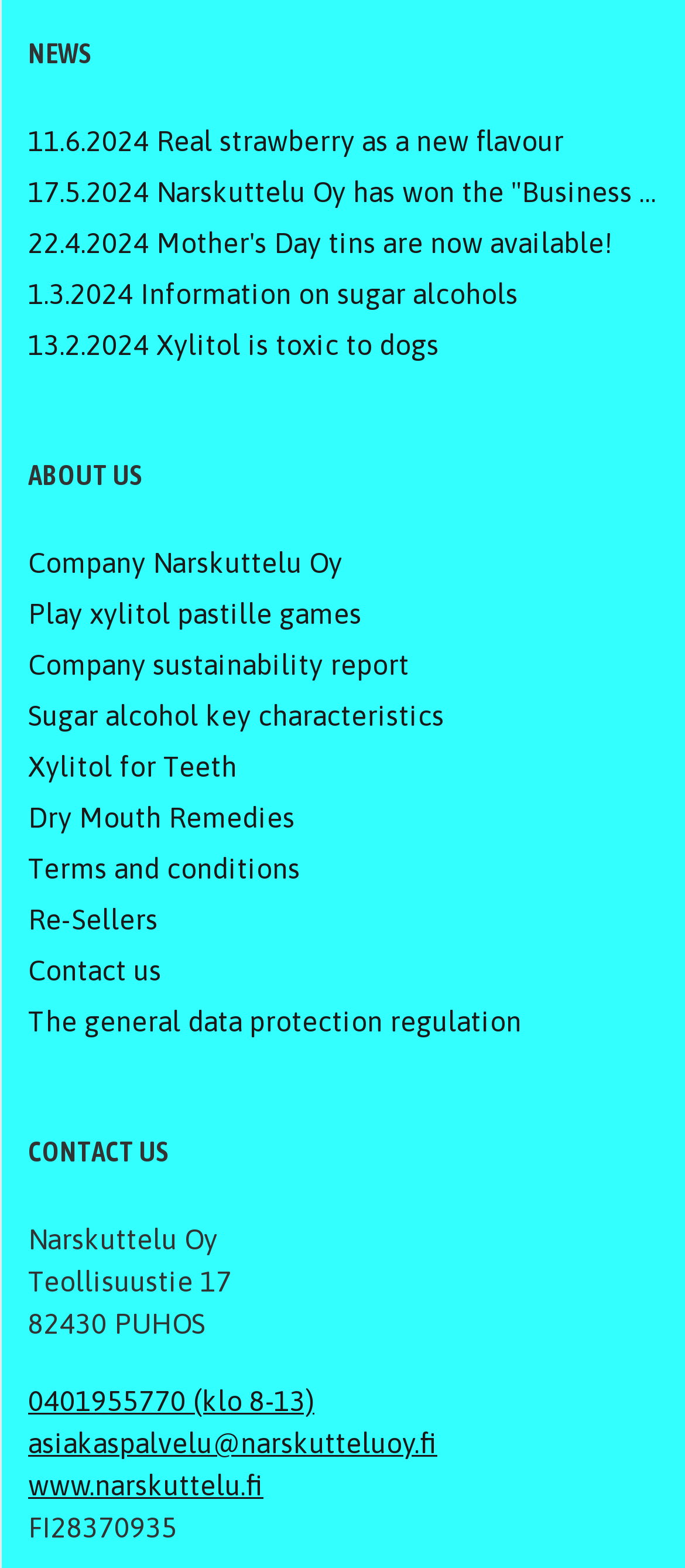Determine the bounding box coordinates of the clickable element to complete this instruction: "Read related posts". Provide the coordinates in the format of four float numbers between 0 and 1, [left, top, right, bottom].

None